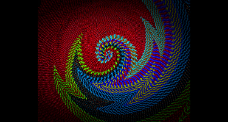Answer briefly with one word or phrase:
What type of showcase is this artwork suitable for?

Photography showcase